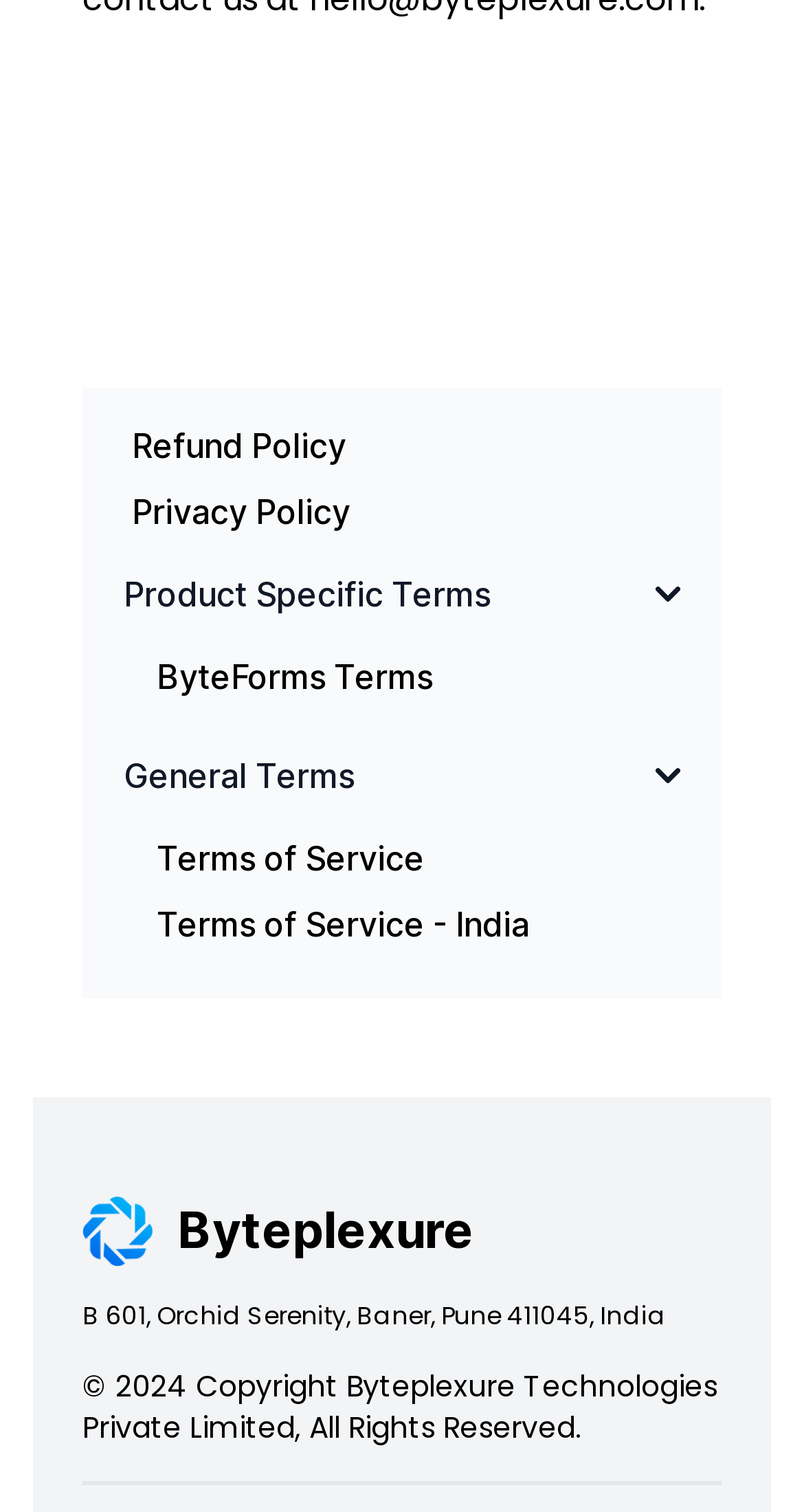Using the information in the image, give a detailed answer to the following question: What is the type of the top-left element?

The top-left element can be identified as the company logo, which is an image element.